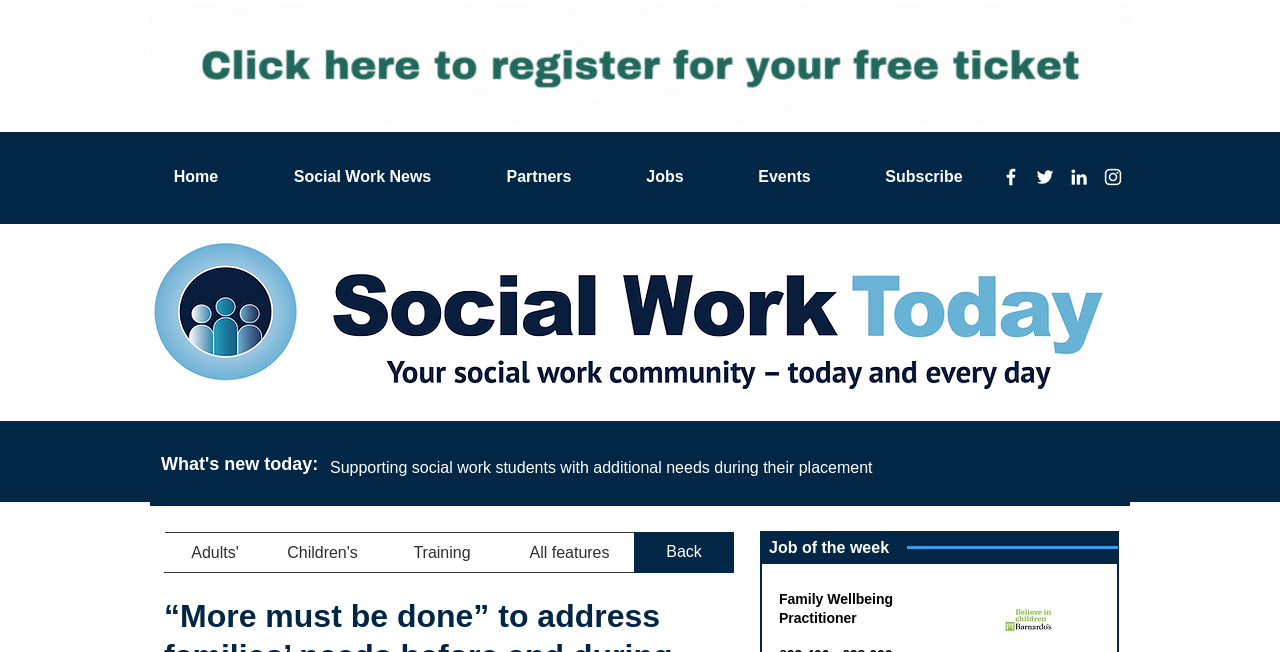Please locate the bounding box coordinates of the element that should be clicked to achieve the given instruction: "Click the 'LinkedIn' link".

[0.834, 0.255, 0.852, 0.288]